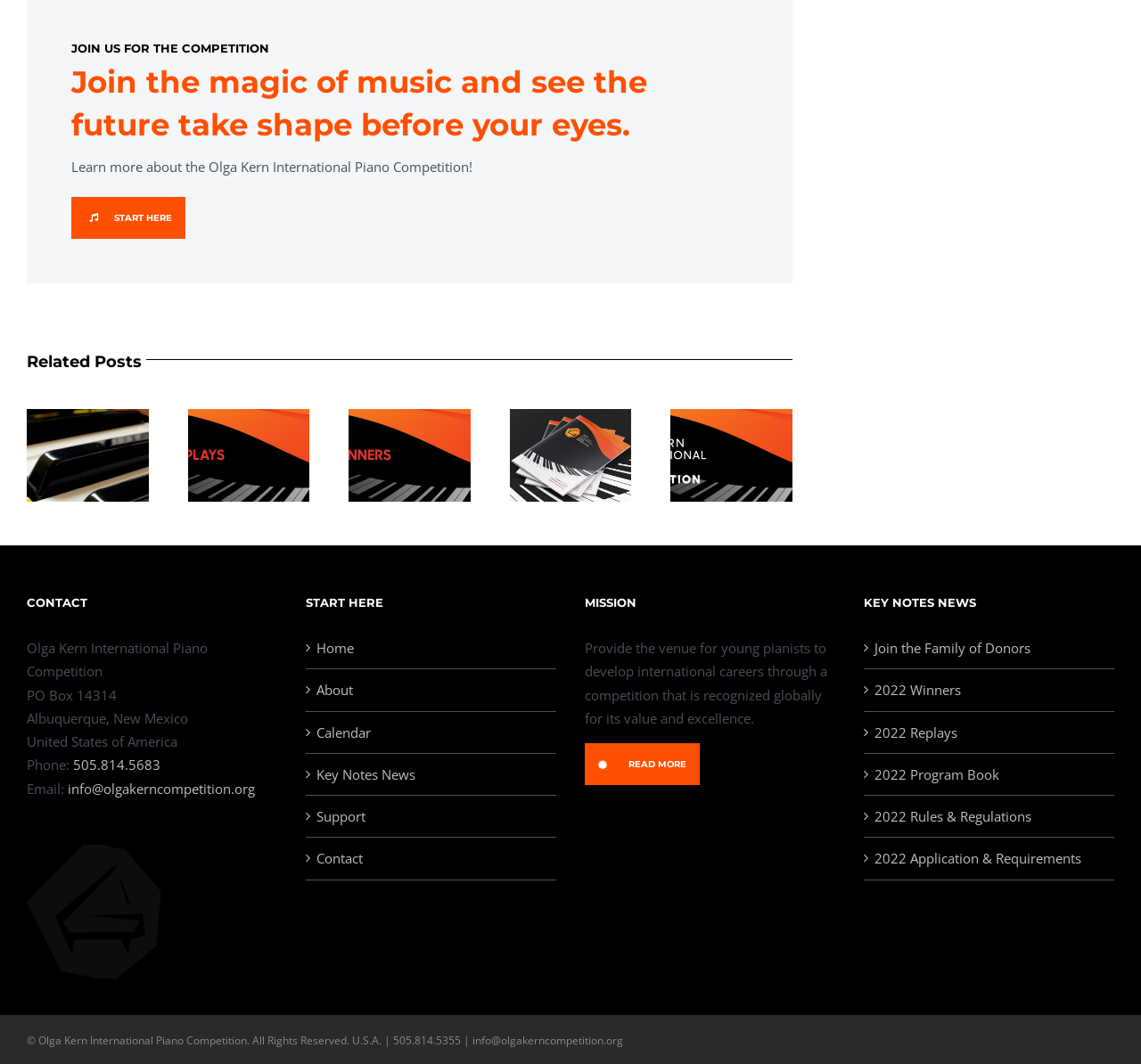What is the purpose of the competition?
Relying on the image, give a concise answer in one word or a brief phrase.

To develop international careers for young pianists